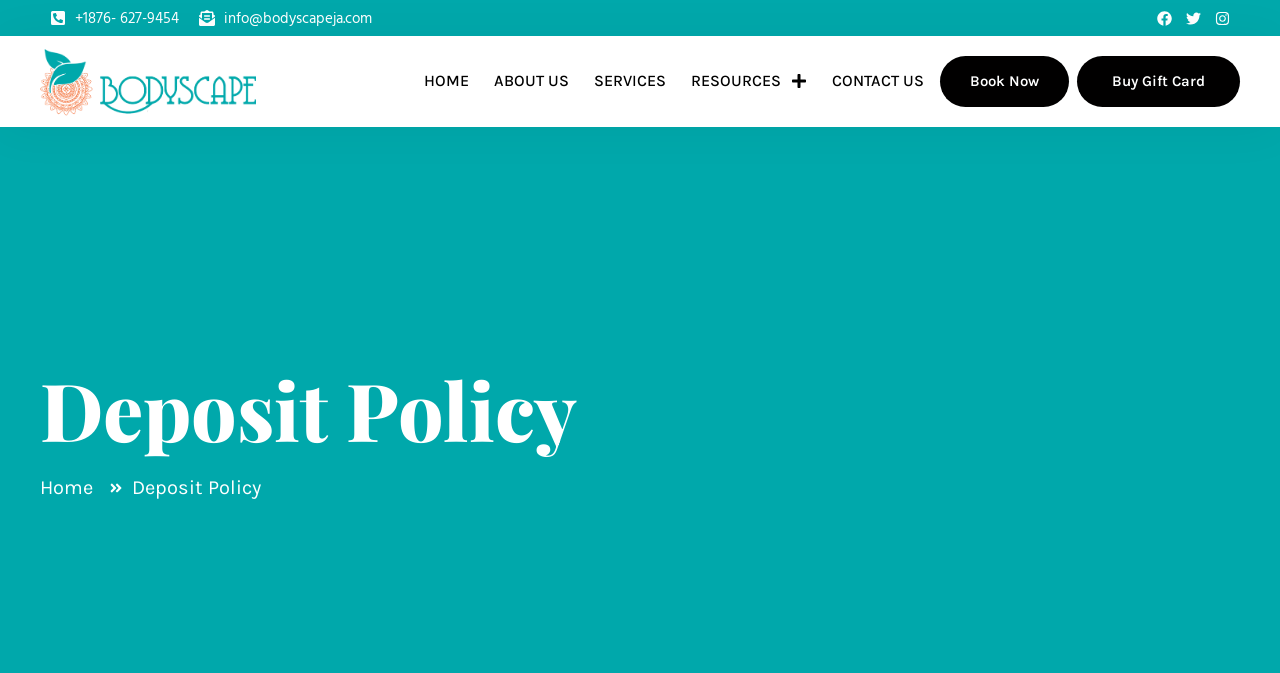Specify the bounding box coordinates of the area to click in order to follow the given instruction: "Send an email."

[0.155, 0.015, 0.291, 0.039]